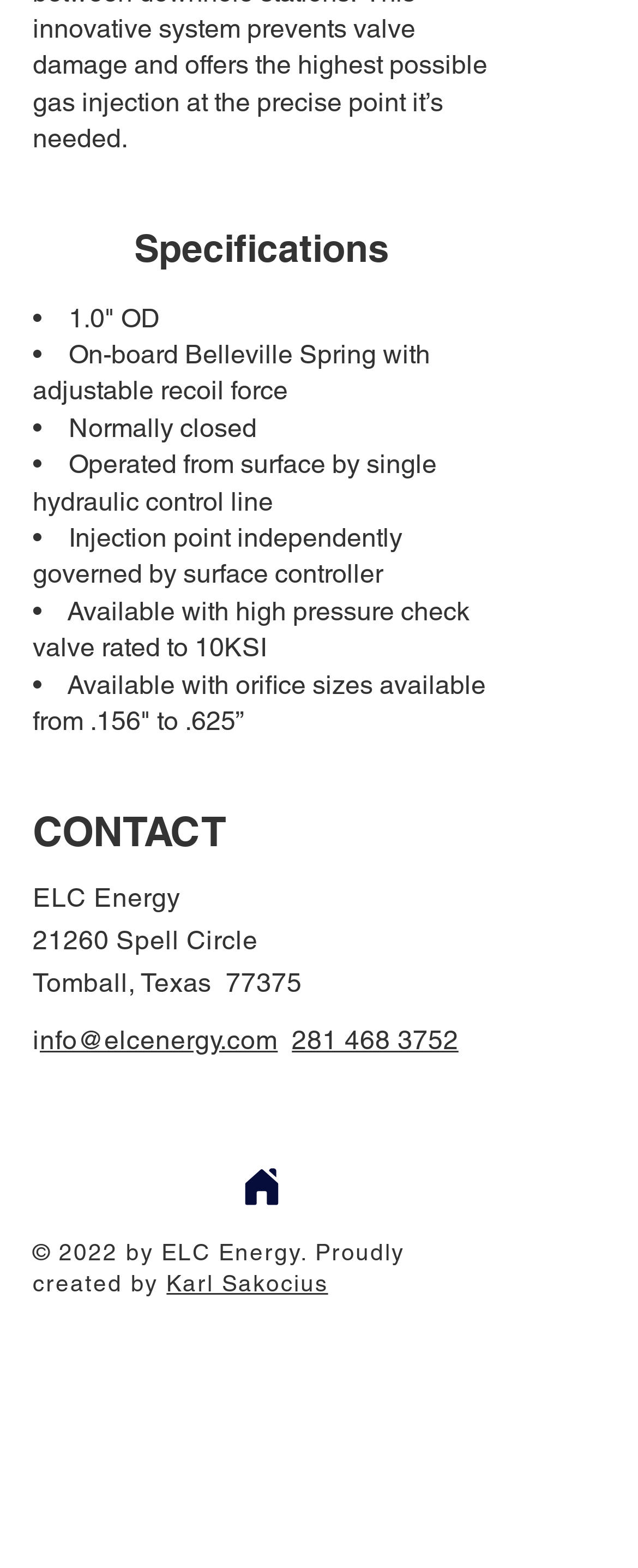Find the bounding box coordinates of the UI element according to this description: "aria-label="Mobile Menu"".

None